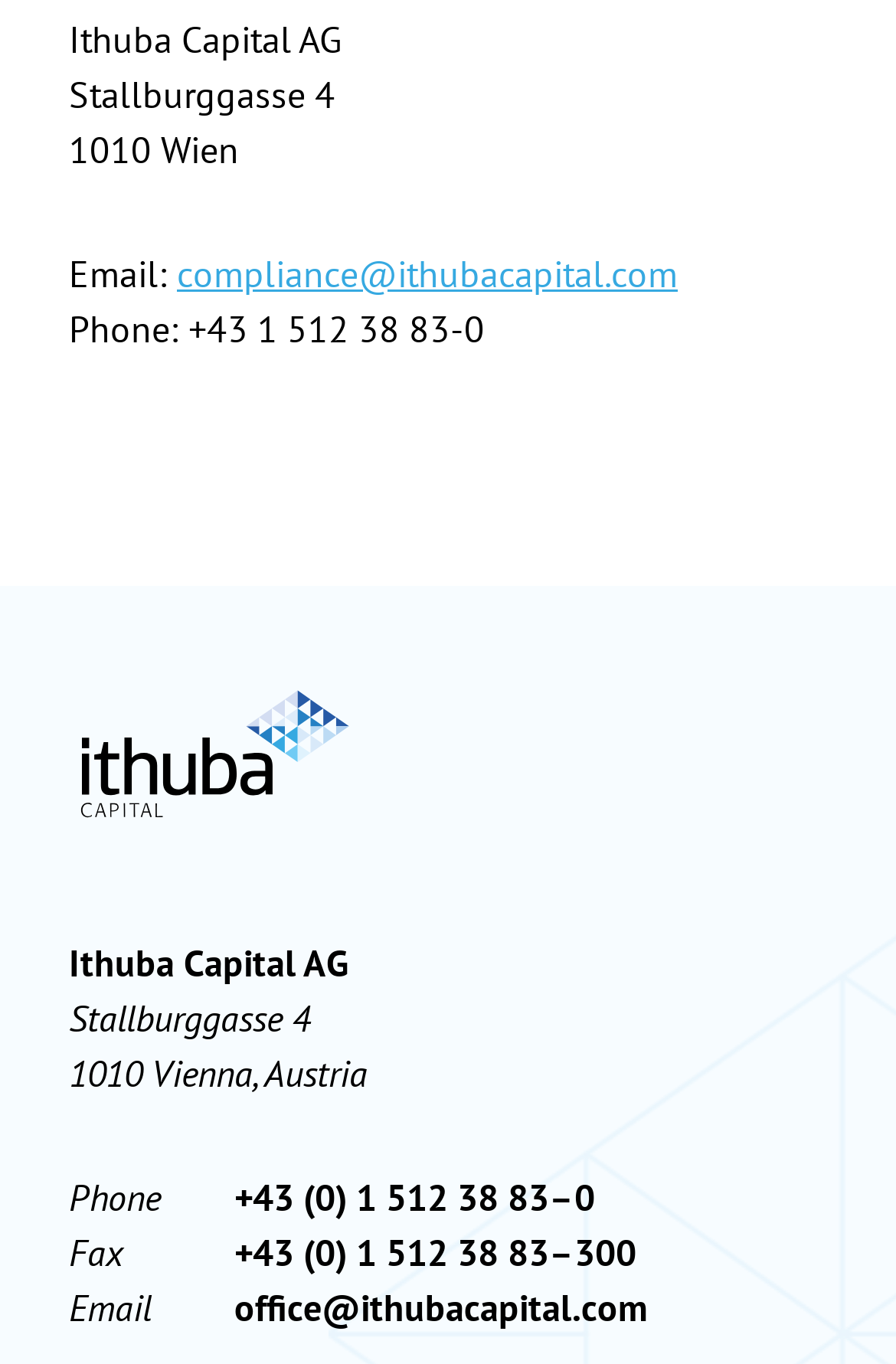What is the address of the company?
Based on the image, respond with a single word or phrase.

Stallburggasse 4, 1010 Wien